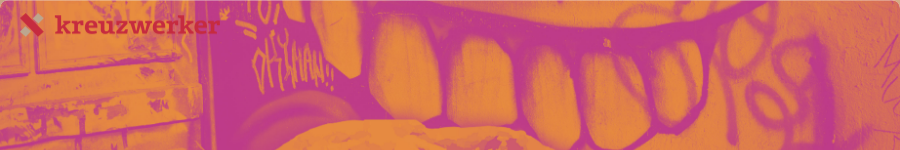Where is the 'kreuzwerker' logo positioned?
Give a detailed response to the question by analyzing the screenshot.

The image prominently displays the 'kreuzwerker' logo, which is positioned towards the top left, making it a focal point of the design and emphasizing the brand's identity.